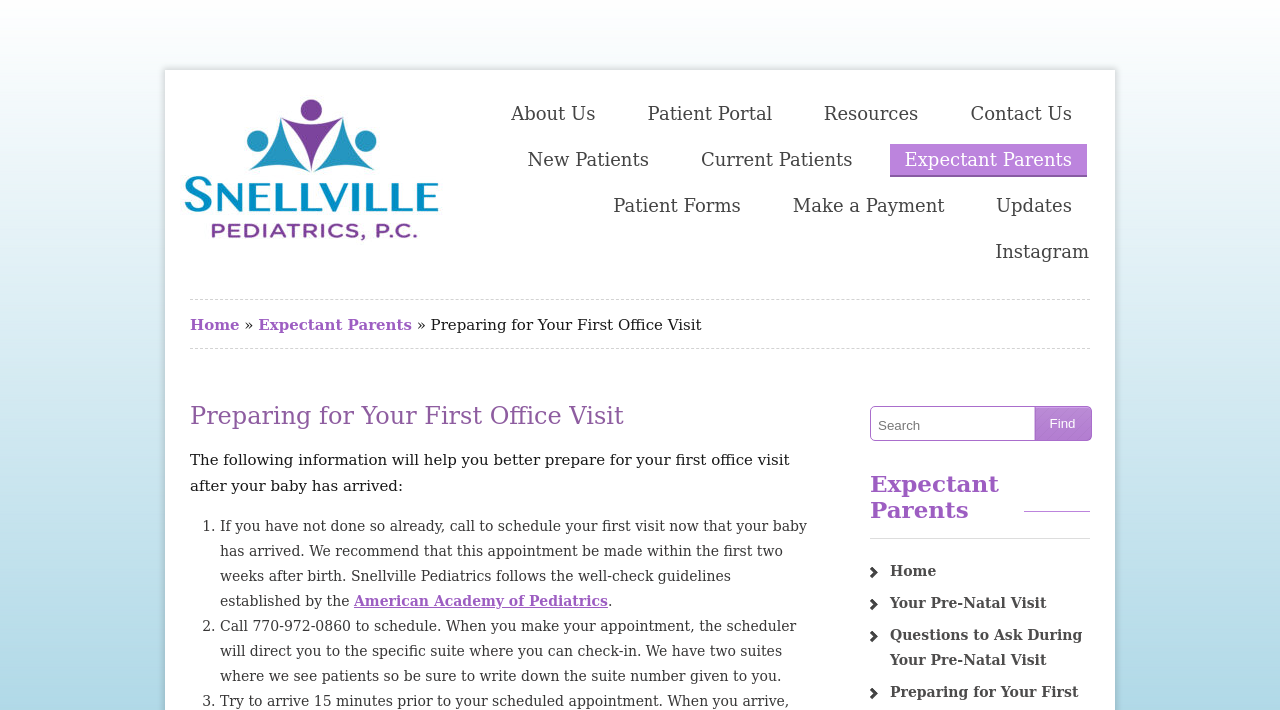Please predict the bounding box coordinates (top-left x, top-left y, bottom-right x, bottom-right y) for the UI element in the screenshot that fits the description: About Us

[0.388, 0.138, 0.477, 0.182]